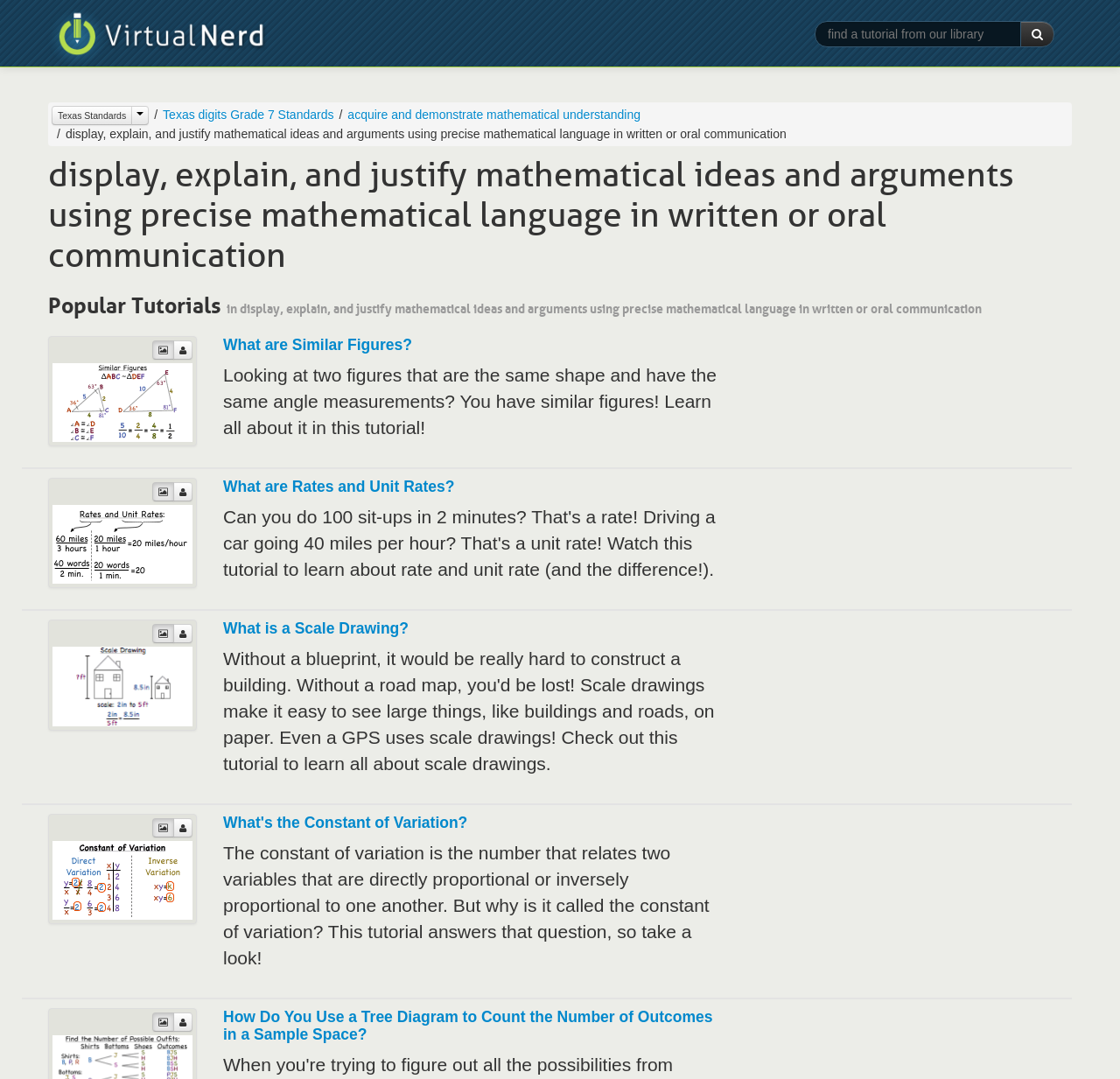Locate the bounding box coordinates of the segment that needs to be clicked to meet this instruction: "Click on the 'Texas Standards' link".

[0.046, 0.098, 0.118, 0.116]